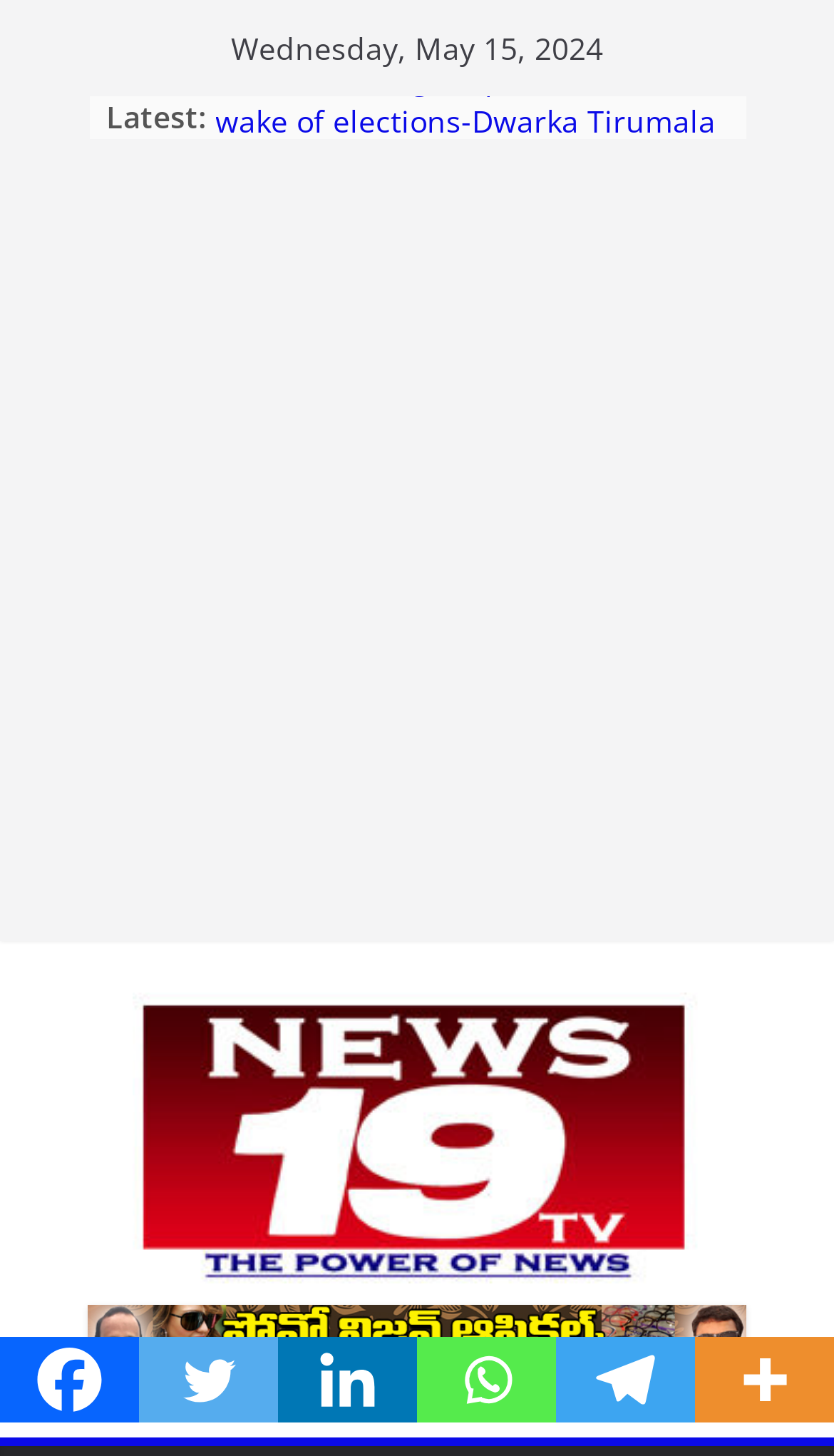Please find the bounding box coordinates of the element that must be clicked to perform the given instruction: "Click on the 'news19tv' logo". The coordinates should be four float numbers from 0 to 1, i.e., [left, top, right, bottom].

[0.159, 0.682, 0.841, 0.882]